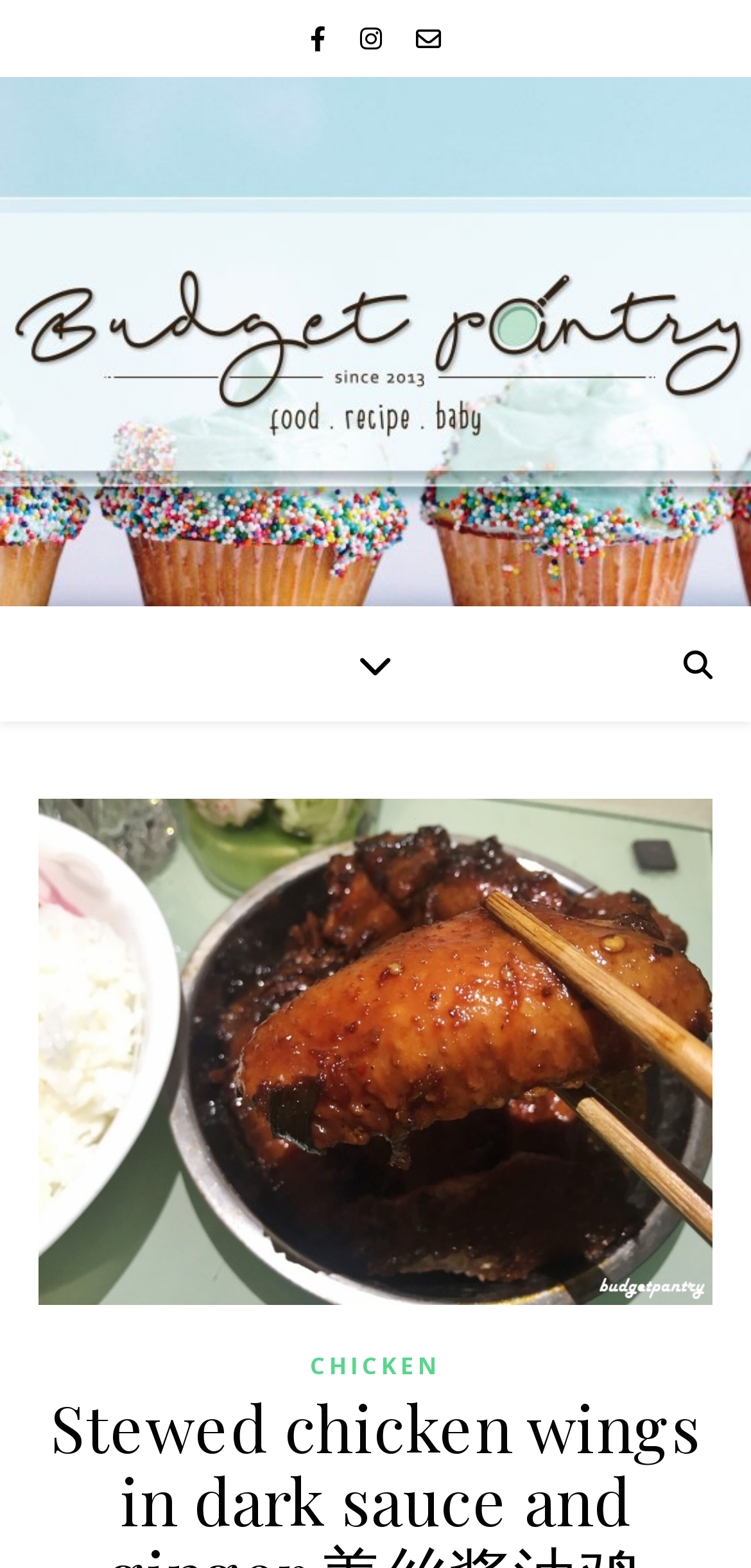Using the provided description Chicken, find the bounding box coordinates for the UI element. Provide the coordinates in (top-left x, top-left y, bottom-right x, bottom-right y) format, ensuring all values are between 0 and 1.

[0.413, 0.856, 0.587, 0.886]